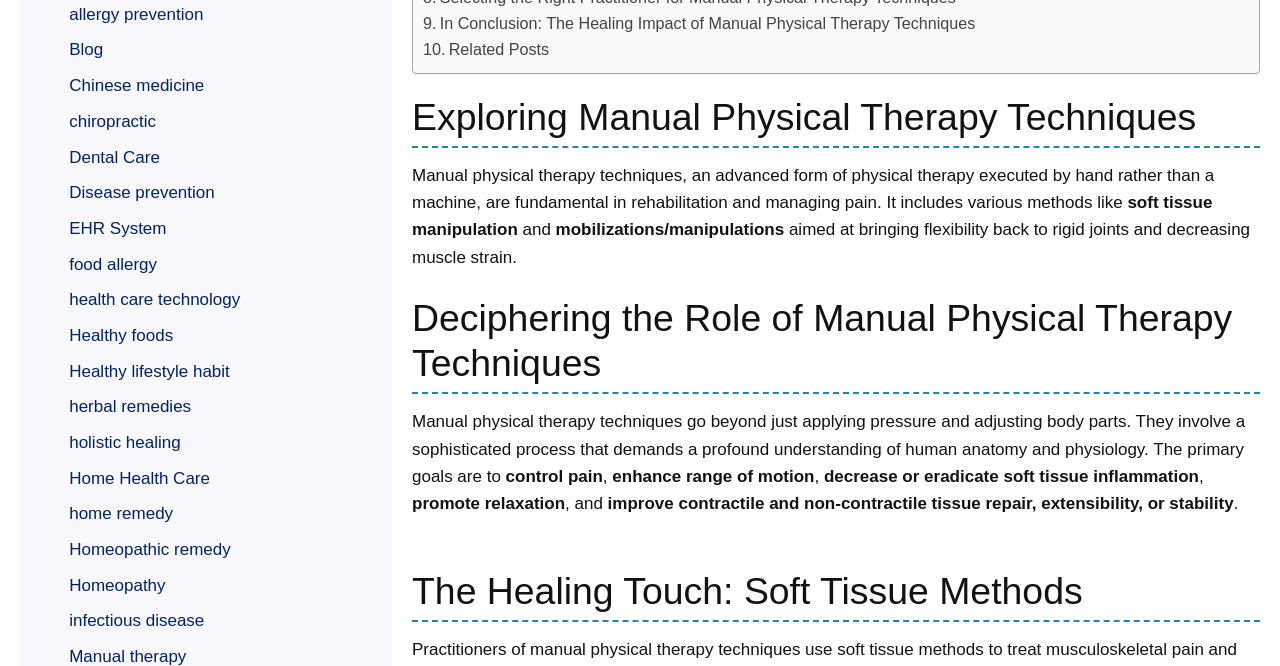Identify the bounding box coordinates of the section to be clicked to complete the task described by the following instruction: "Read 'Exploring Manual Physical Therapy Techniques'". The coordinates should be four float numbers between 0 and 1, formatted as [left, top, right, bottom].

[0.322, 0.142, 0.984, 0.222]